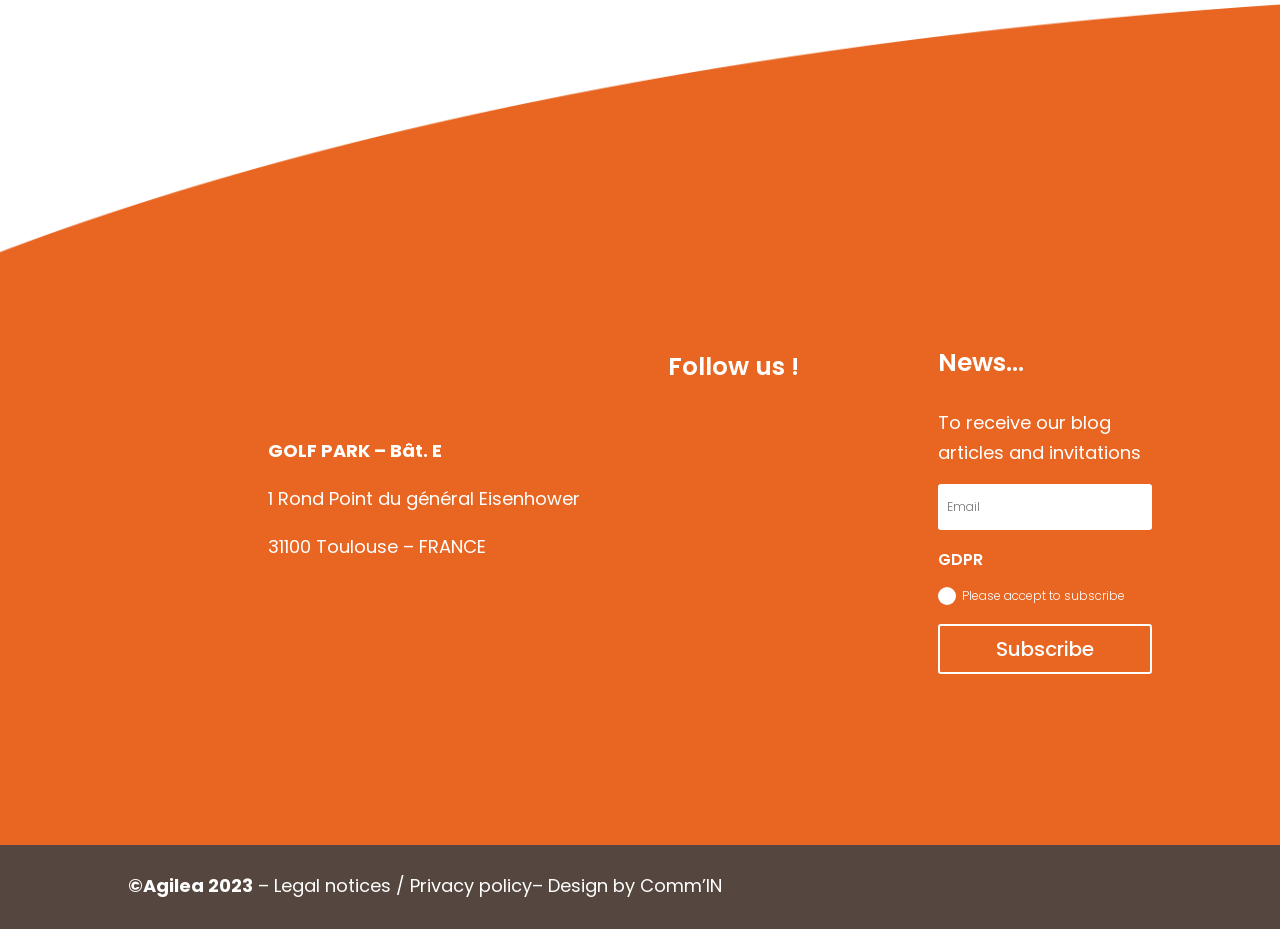Use a single word or phrase to answer the question: 
What is the call-to-action button text?

Subscribe